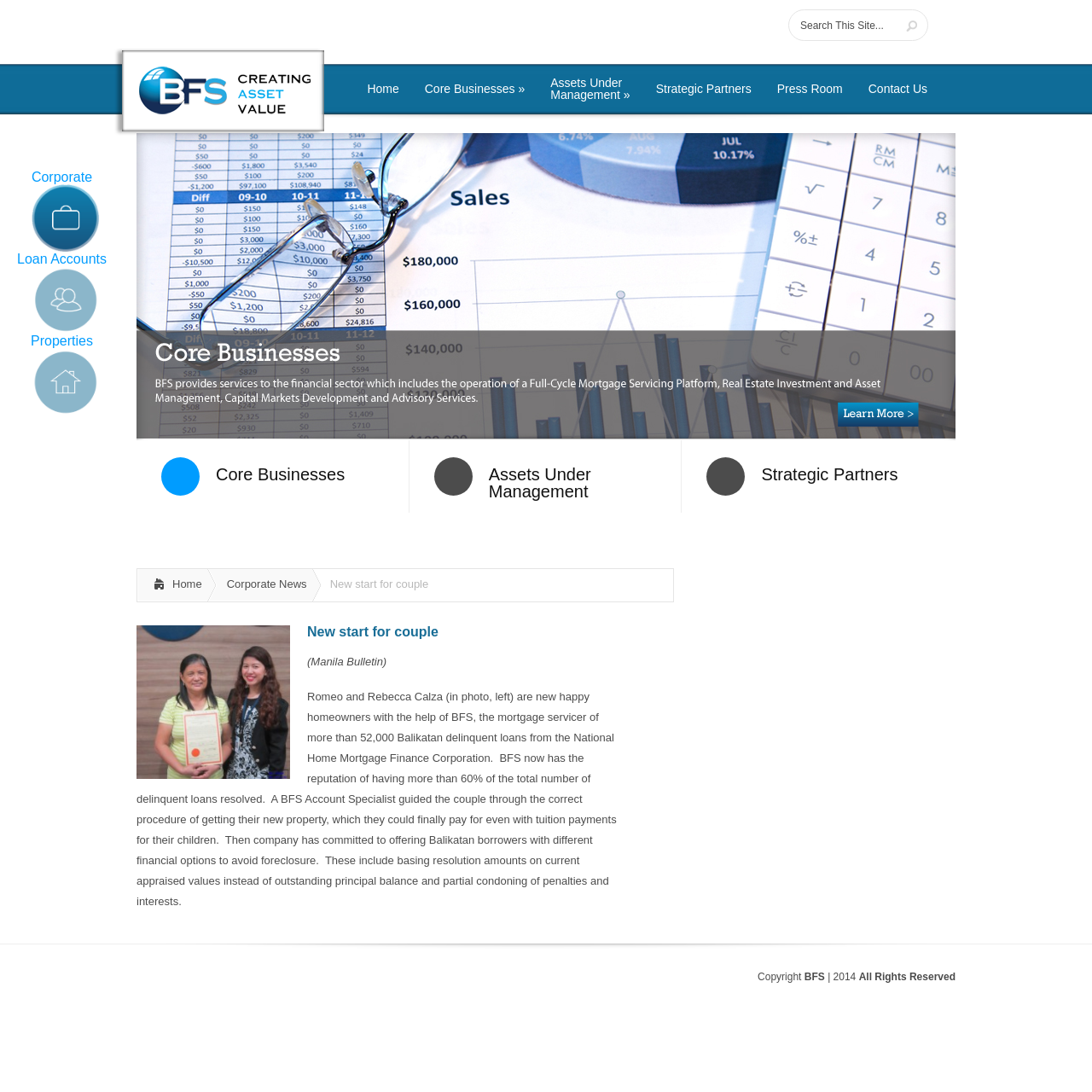What is the purpose of BFS? Please answer the question using a single word or phrase based on the image.

Mortgage servicer